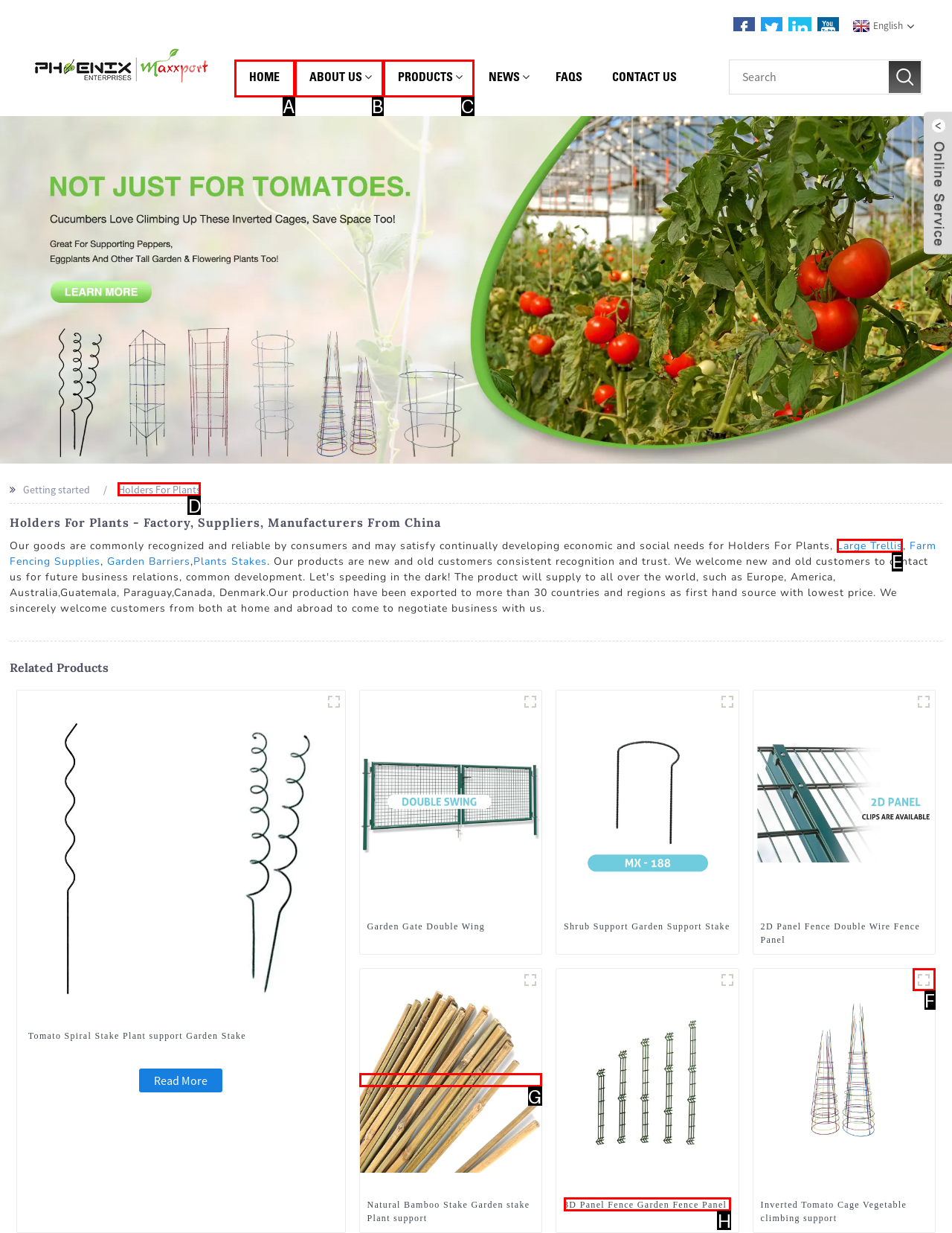Indicate which lettered UI element to click to fulfill the following task: Explore the Large Trellis product
Provide the letter of the correct option.

E